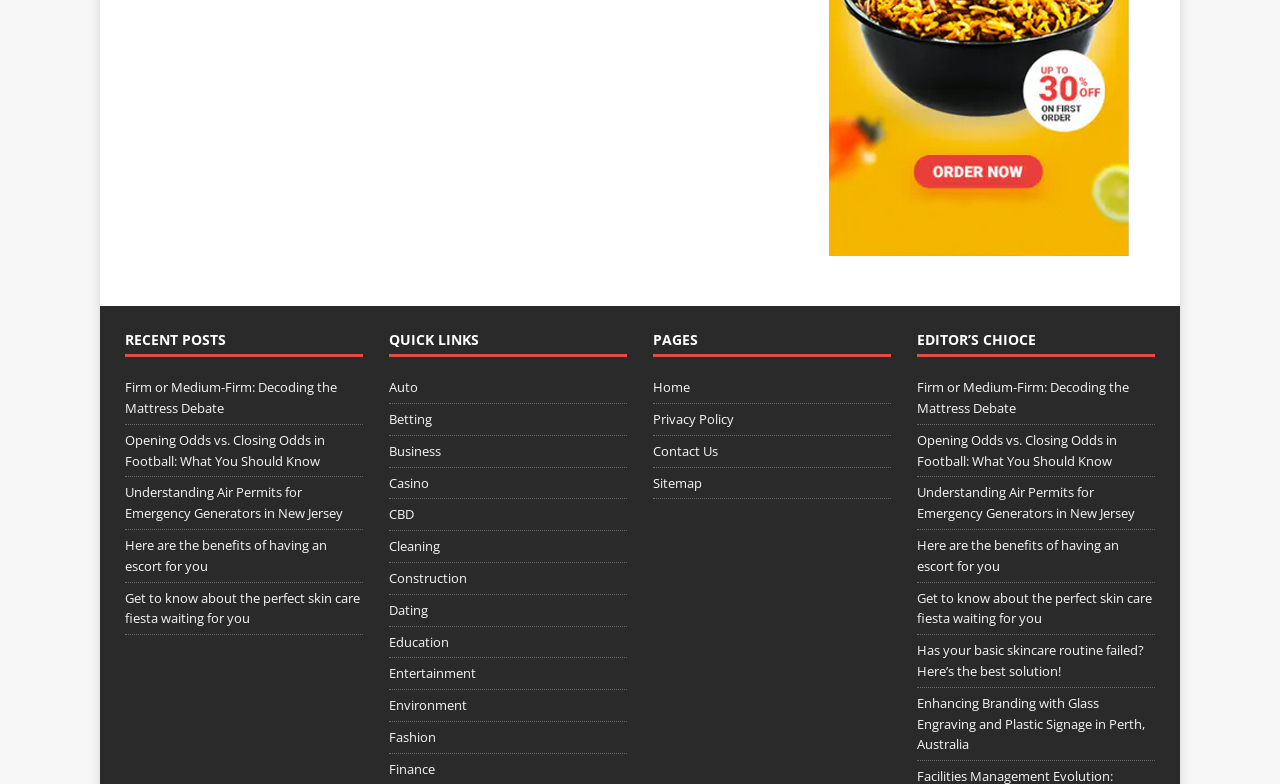Use a single word or phrase to answer this question: 
What is the first link in the 'PAGES' section?

Home